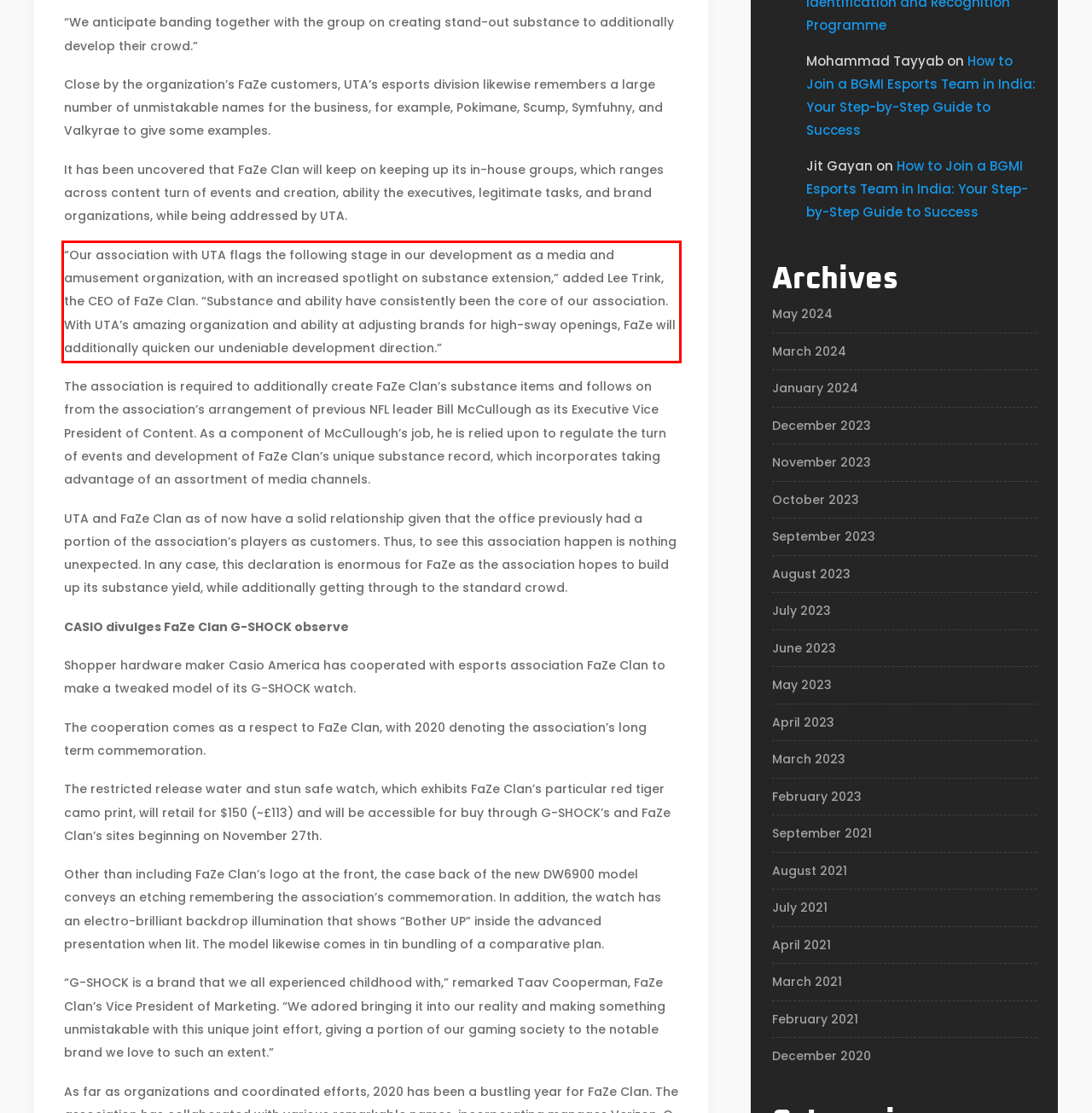Given a webpage screenshot, identify the text inside the red bounding box using OCR and extract it.

“Our association with UTA flags the following stage in our development as a media and amusement organization, with an increased spotlight on substance extension,” added Lee Trink, the CEO of FaZe Clan. “Substance and ability have consistently been the core of our association. With UTA’s amazing organization and ability at adjusting brands for high-sway openings, FaZe will additionally quicken our undeniable development direction.”